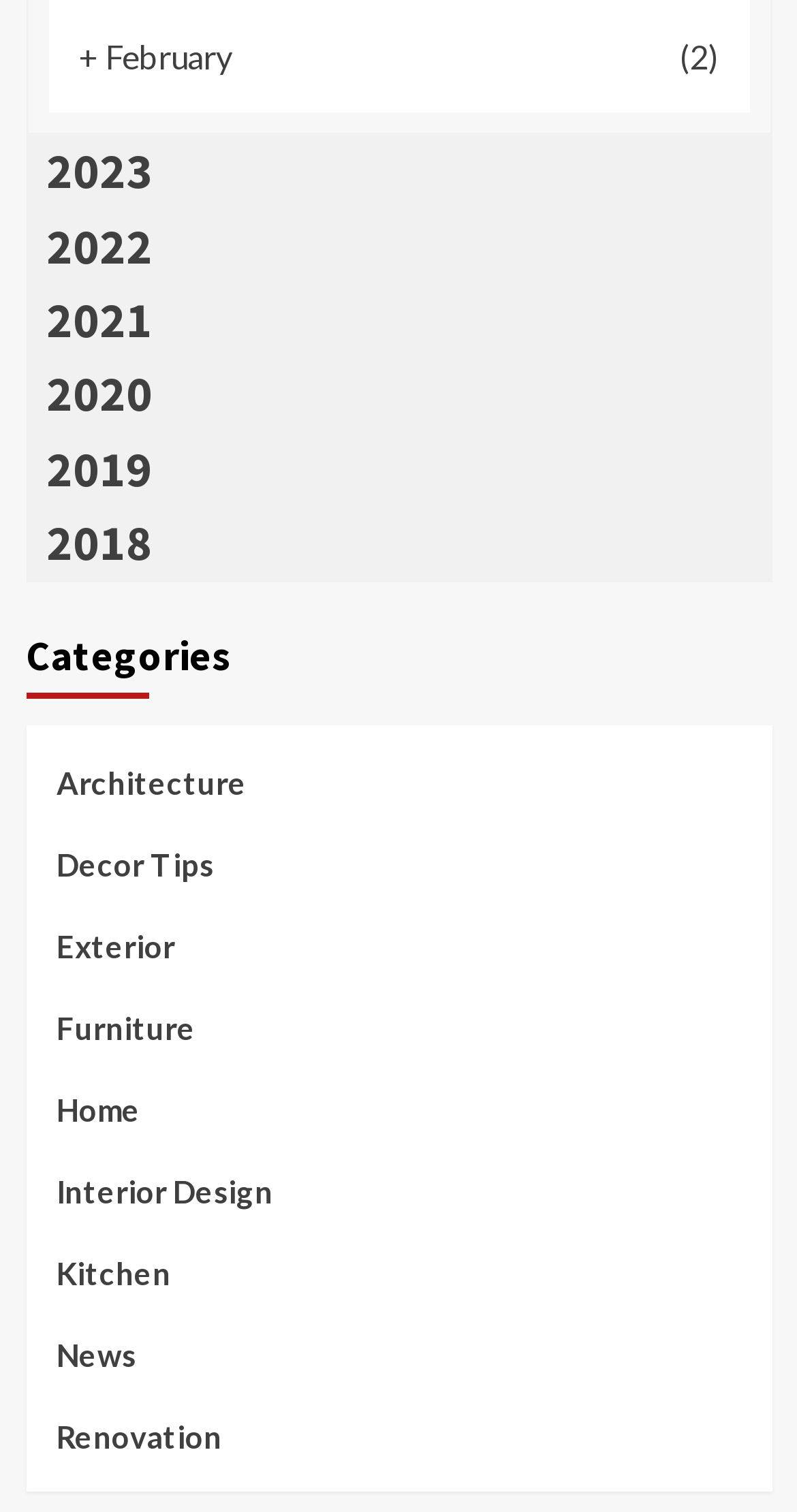What is the position of the 'Interior Design' link?
Use the screenshot to answer the question with a single word or phrase.

6th